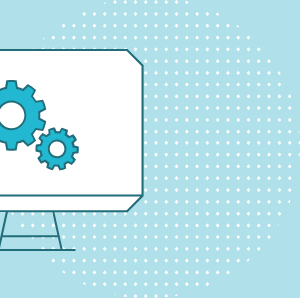From the details in the image, provide a thorough response to the question: What is the purpose of the gear icons?

The gear icons are used as a metaphor to represent the behind-the-scenes work involved in maintaining and improving a website, emphasizing the importance of ongoing maintenance.